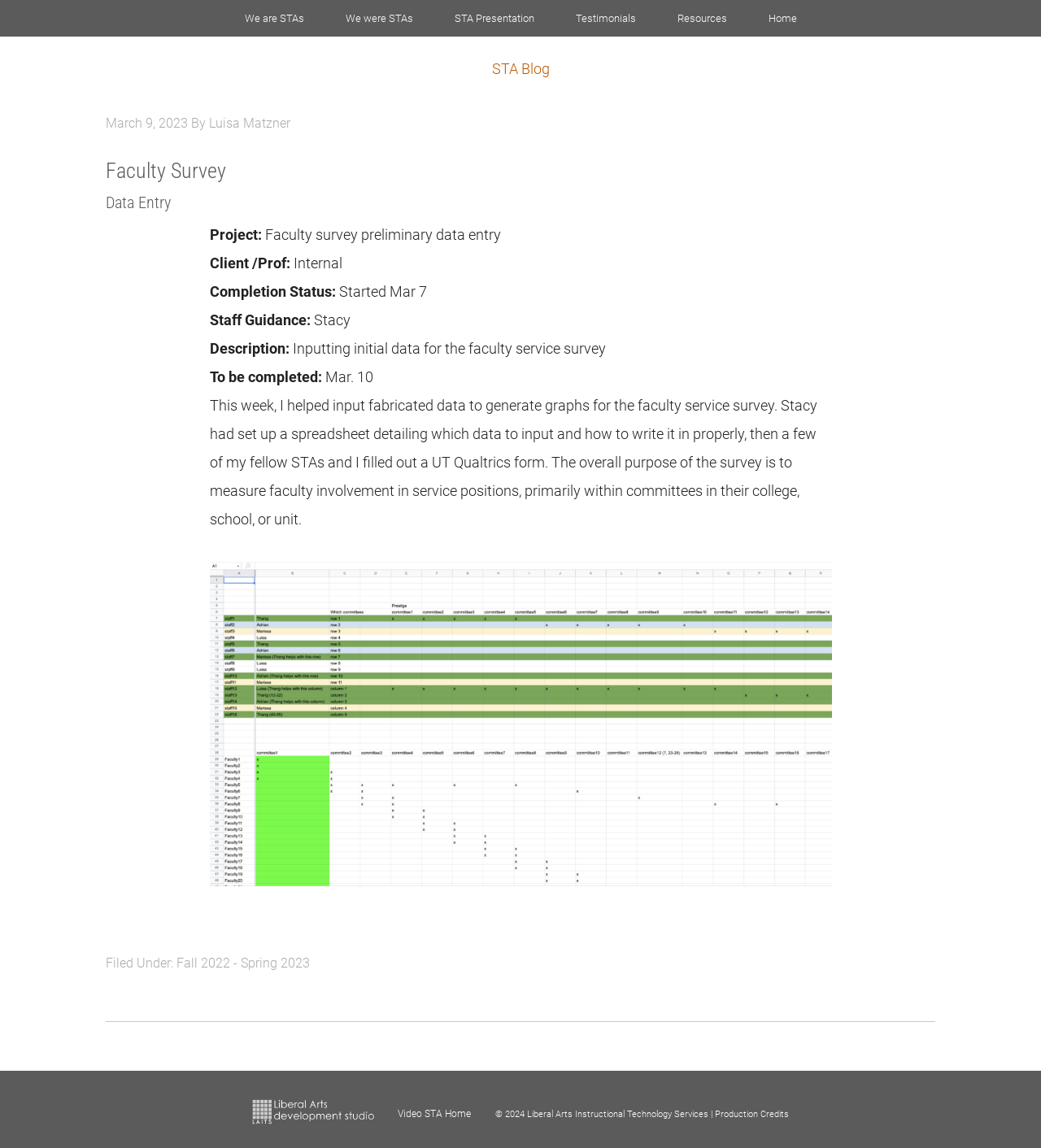Show the bounding box coordinates of the region that should be clicked to follow the instruction: "Visit Marilyn Rosa Consulting Solutions."

None